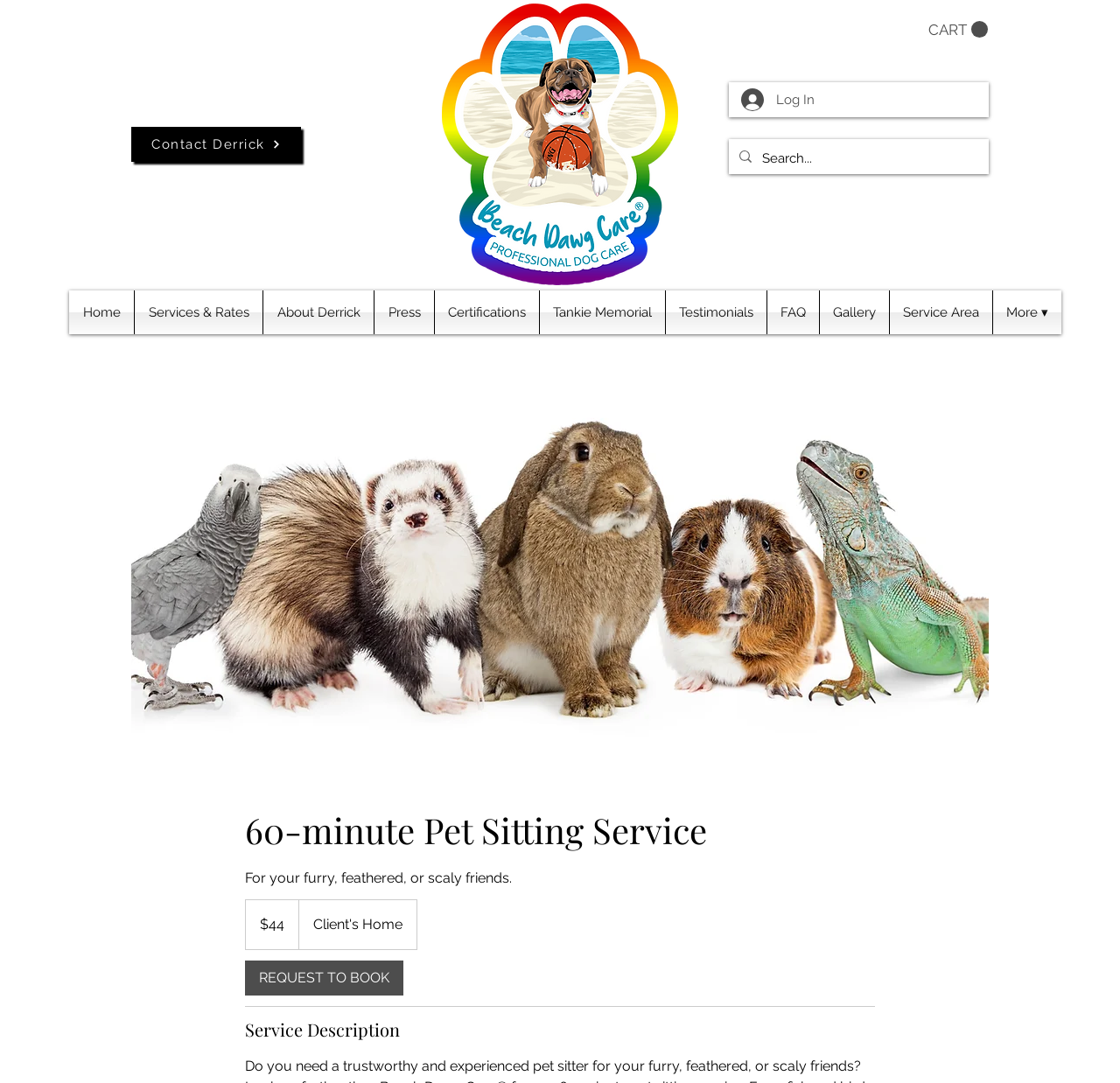Can you determine the bounding box coordinates of the area that needs to be clicked to fulfill the following instruction: "Contact Sherry PRiNDLe"?

None